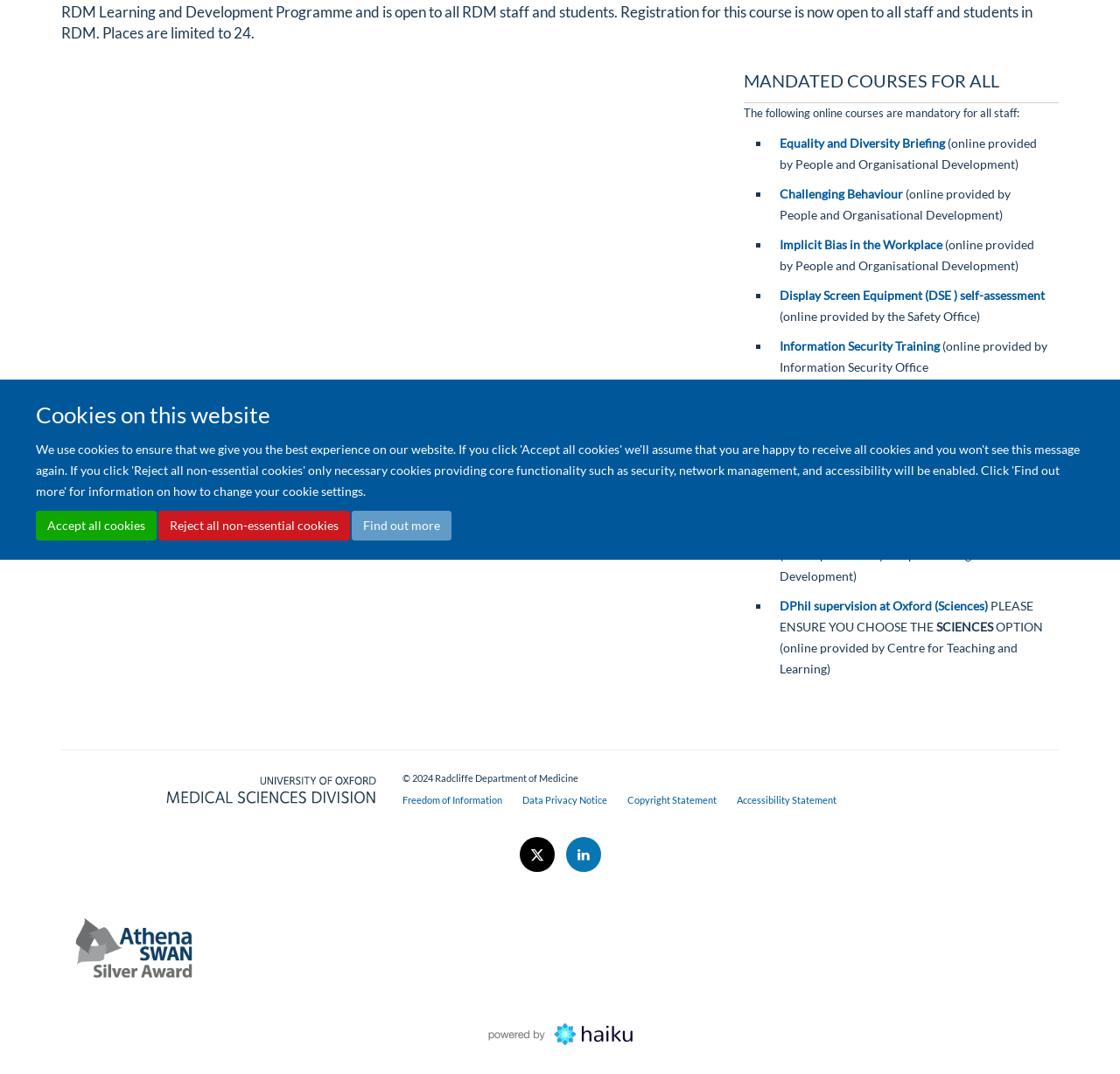Bounding box coordinates should be provided in the format (top-left x, top-left y, bottom-right x, bottom-right y) with all values between 0 and 1. Identify the bounding box for this UI element: DPhil supervision at Oxford (Sciences)

[0.696, 0.557, 0.882, 0.571]